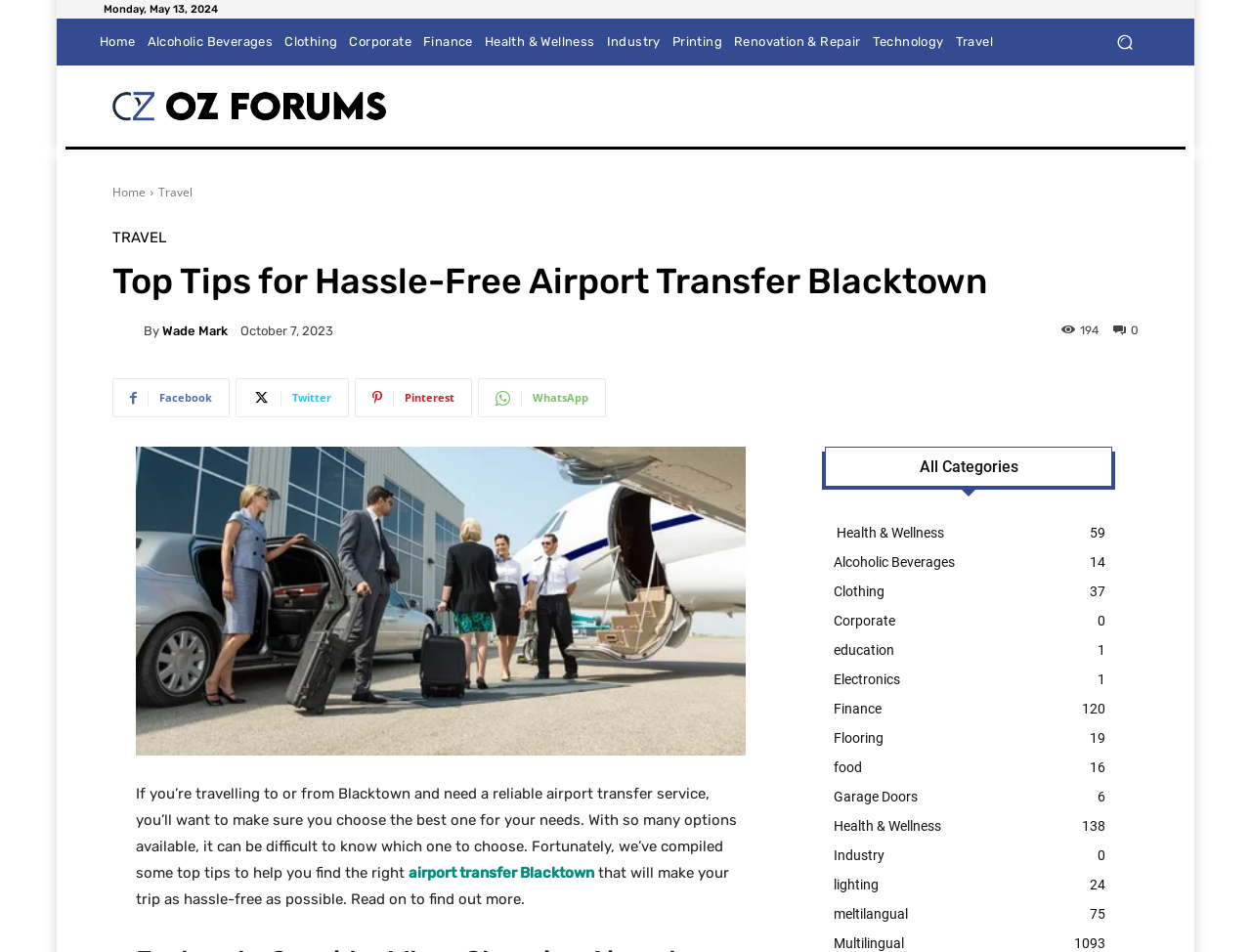Determine the bounding box coordinates of the clickable region to execute the instruction: "Share on Facebook". The coordinates should be four float numbers between 0 and 1, denoted as [left, top, right, bottom].

[0.09, 0.398, 0.184, 0.439]